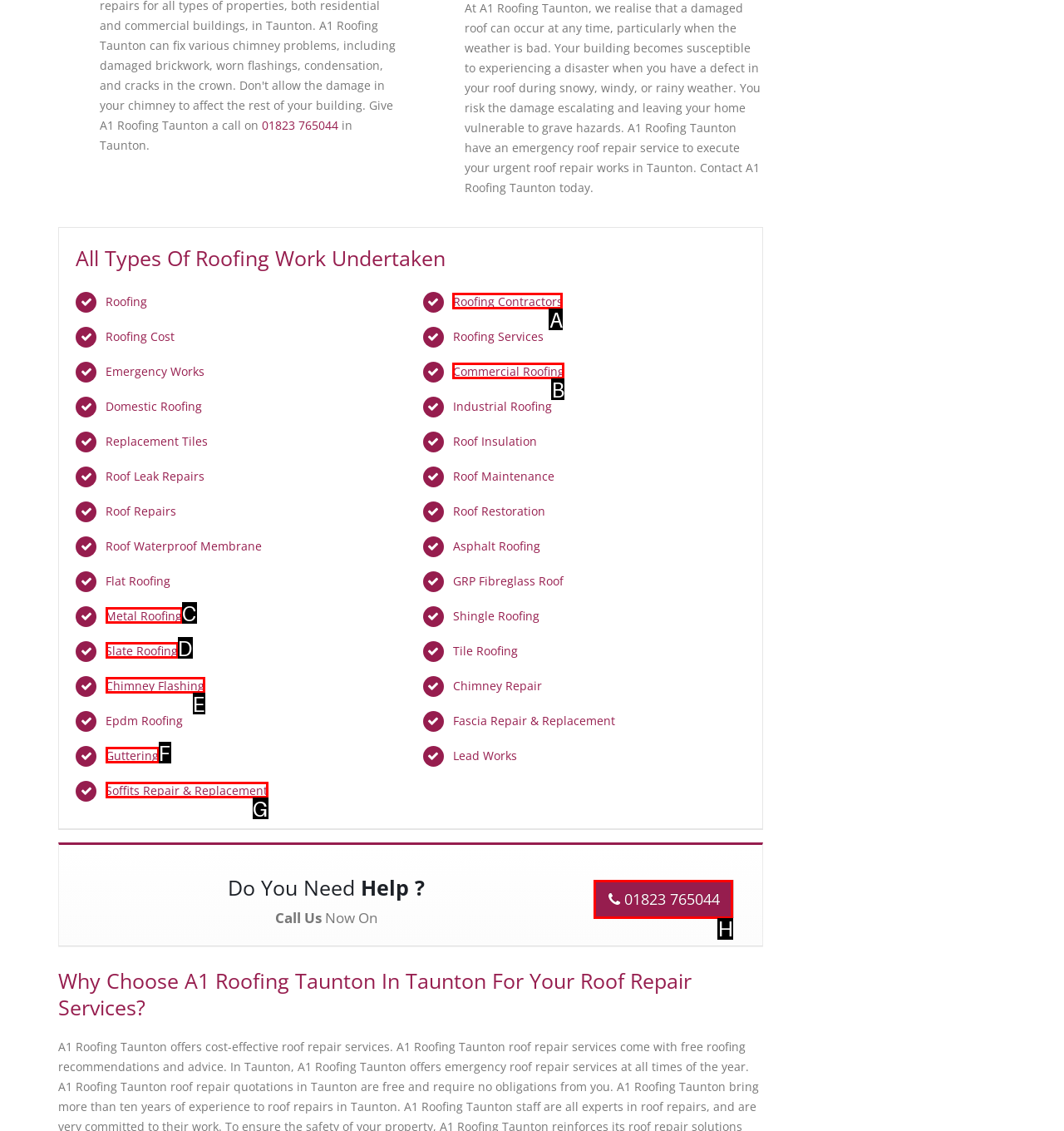Tell me which one HTML element I should click to complete the following task: Call the phone number Answer with the option's letter from the given choices directly.

H